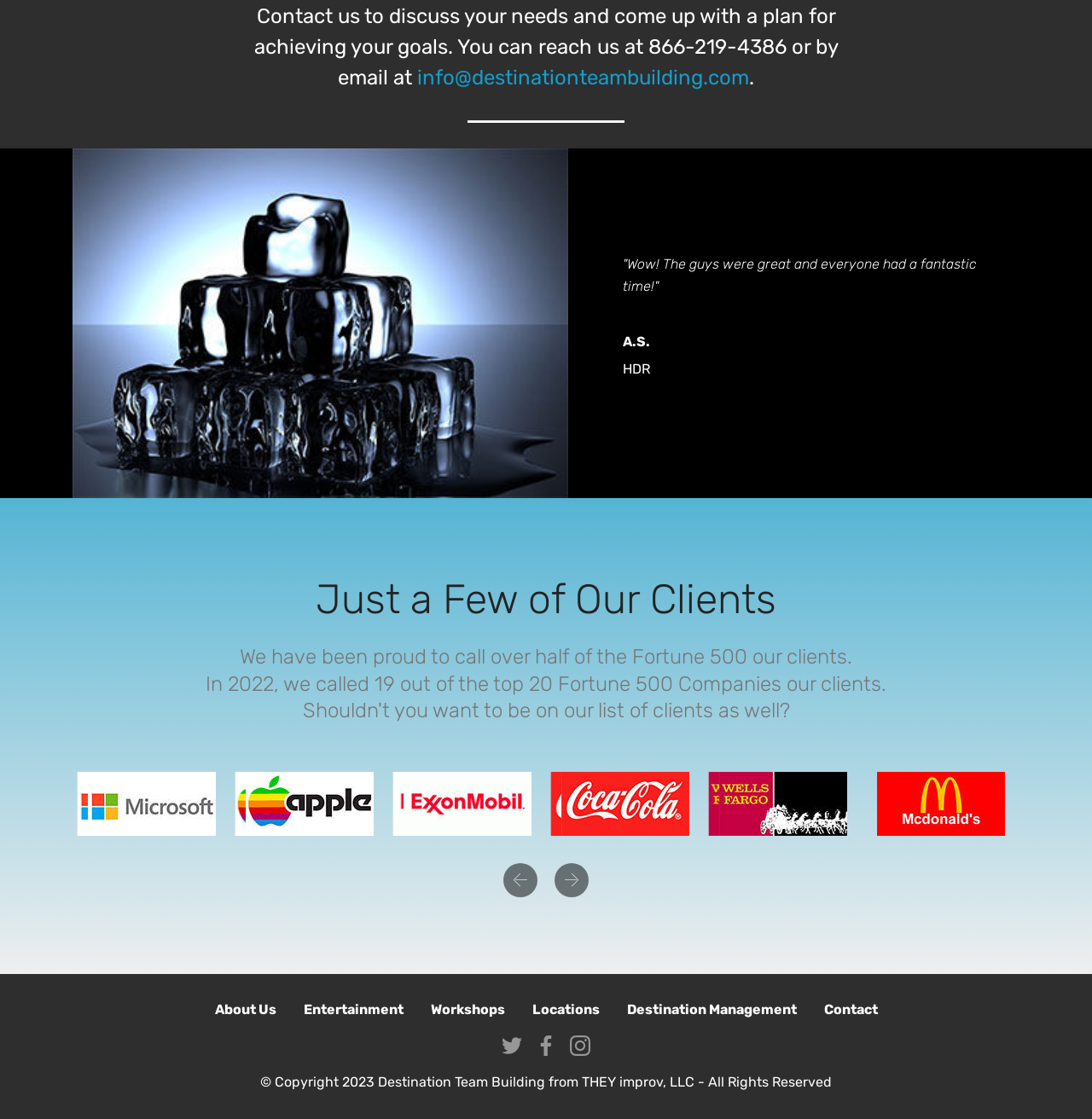Answer succinctly with a single word or phrase:
What is the name of the company that wrote the testimonial?

HDR